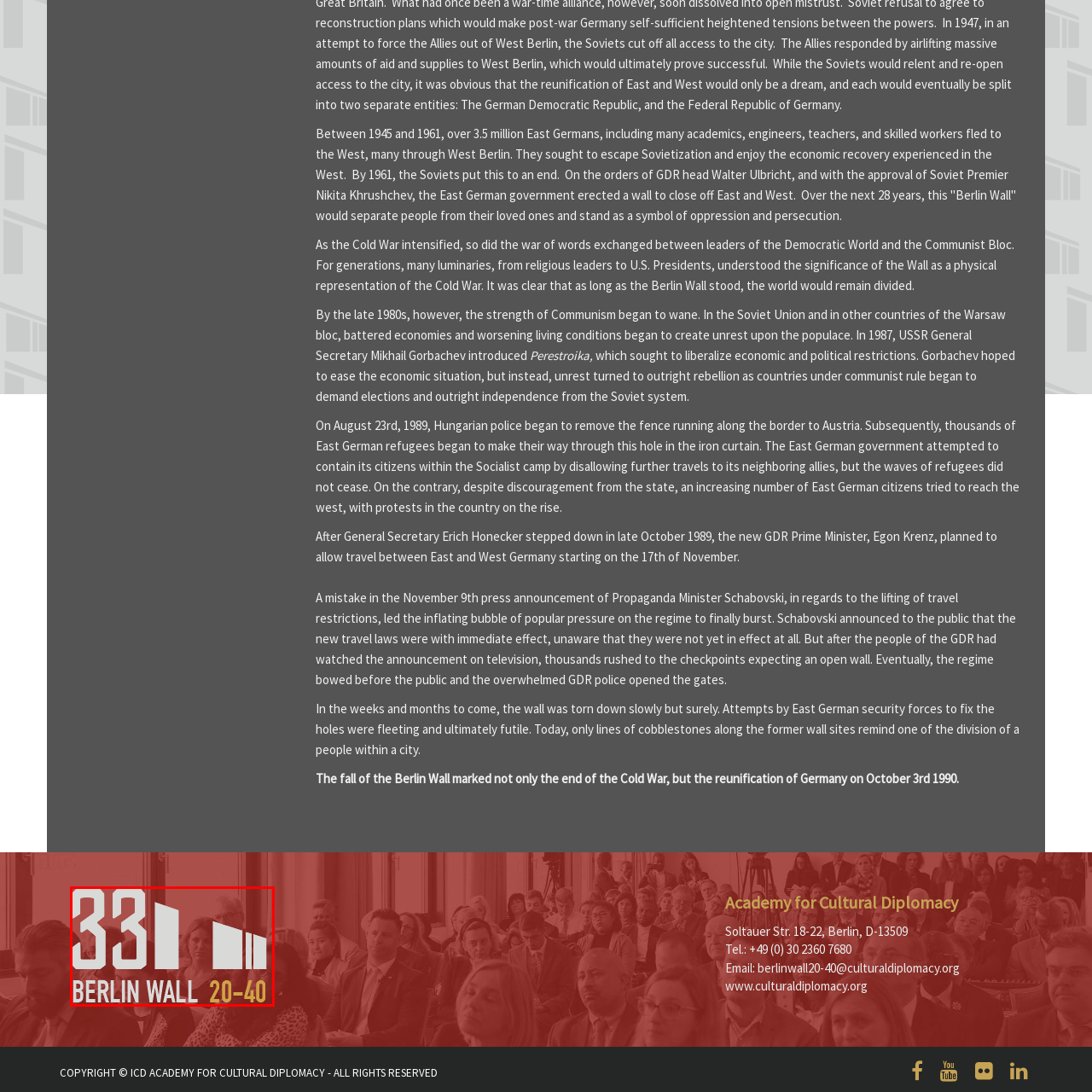What is the number accompanying the phrase 'BERLIN WALL 20-40'?
Look at the image enclosed by the red bounding box and give a detailed answer using the visual information available in the image.

The number accompanying the phrase 'BERLIN WALL 20-40' is 33, which likely represents a specific aspect or theme related to the Berlin Wall.